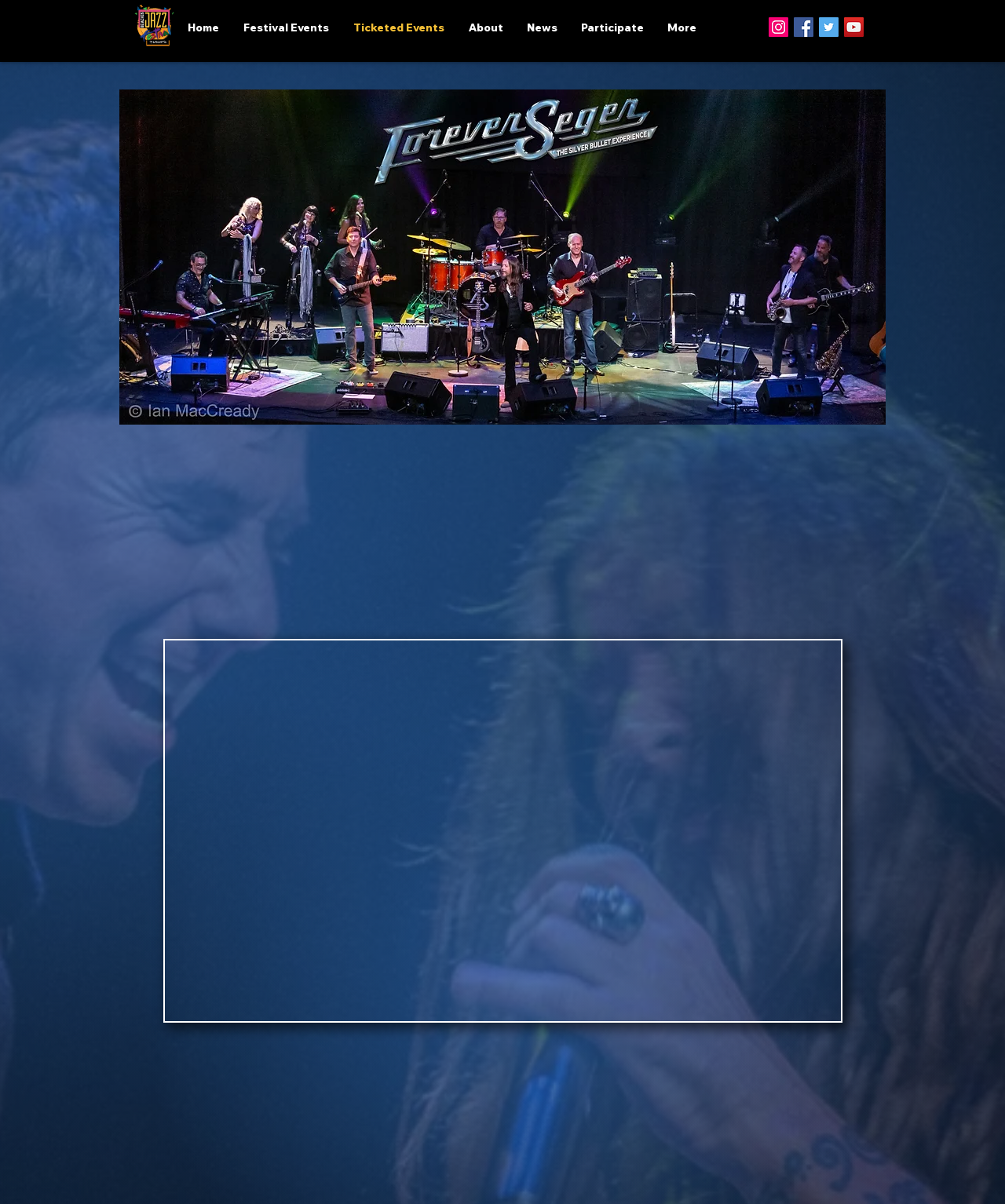Could you specify the bounding box coordinates for the clickable section to complete the following instruction: "View Festival Events"?

[0.23, 0.007, 0.34, 0.039]